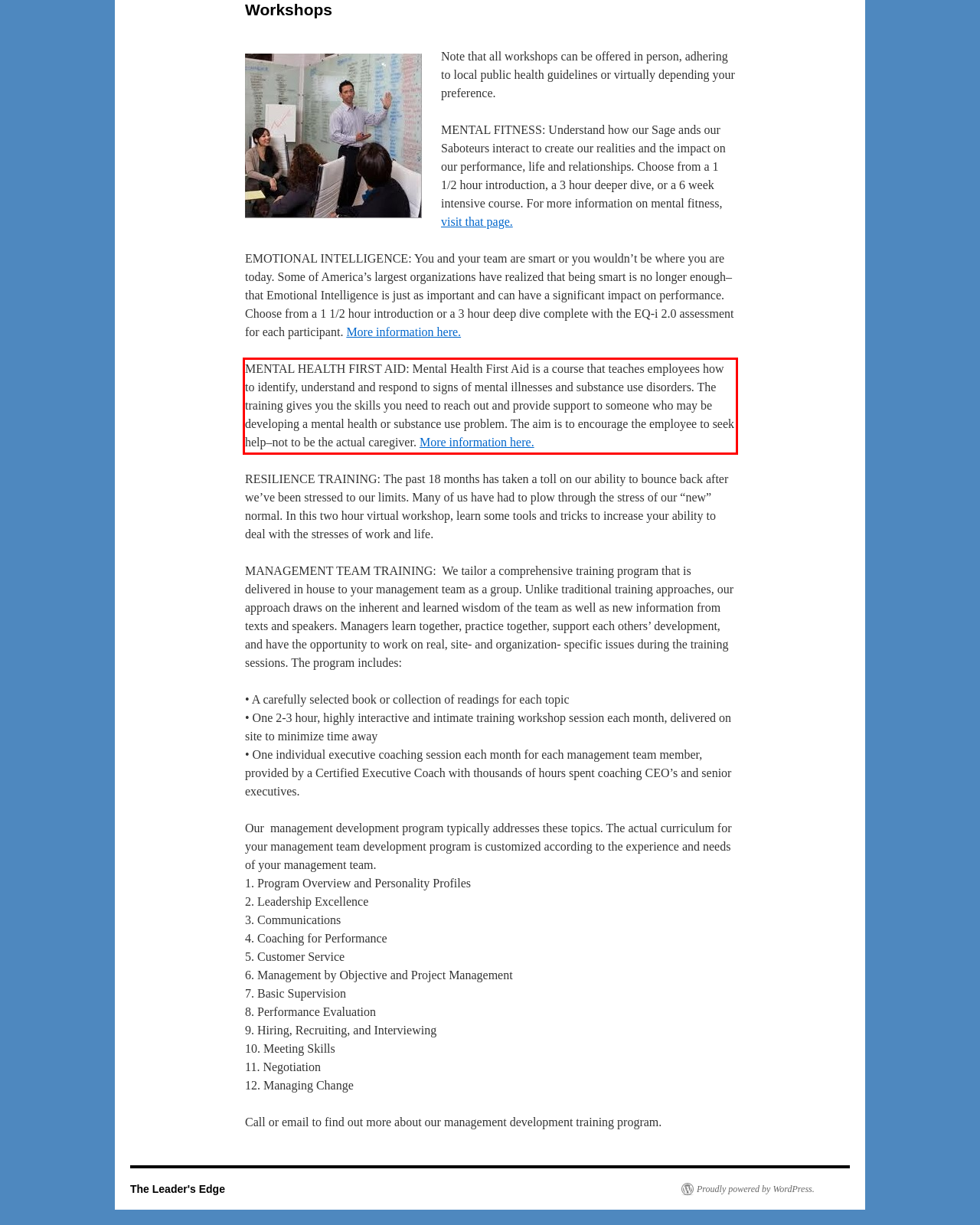Using the provided screenshot of a webpage, recognize and generate the text found within the red rectangle bounding box.

MENTAL HEALTH FIRST AID: Mental Health First Aid is a course that teaches employees how to identify, understand and respond to signs of mental illnesses and substance use disorders. The training gives you the skills you need to reach out and provide support to someone who may be developing a mental health or substance use problem. The aim is to encourage the employee to seek help–not to be the actual caregiver. More information here.